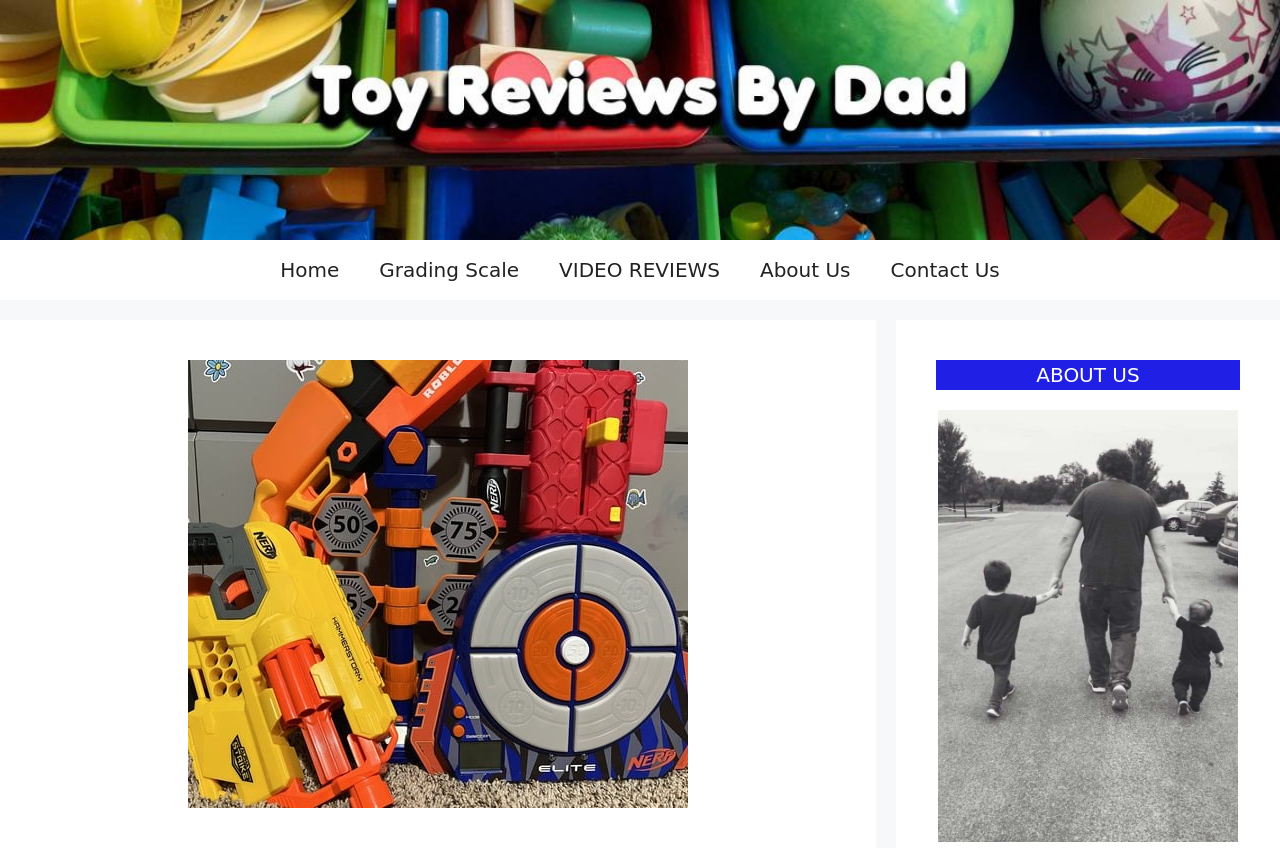What is the caption of the image below the navigation menu?
Kindly offer a detailed explanation using the data available in the image.

I looked at the image element with the description 'Best family picture ever' and determined that it is the caption of the image.